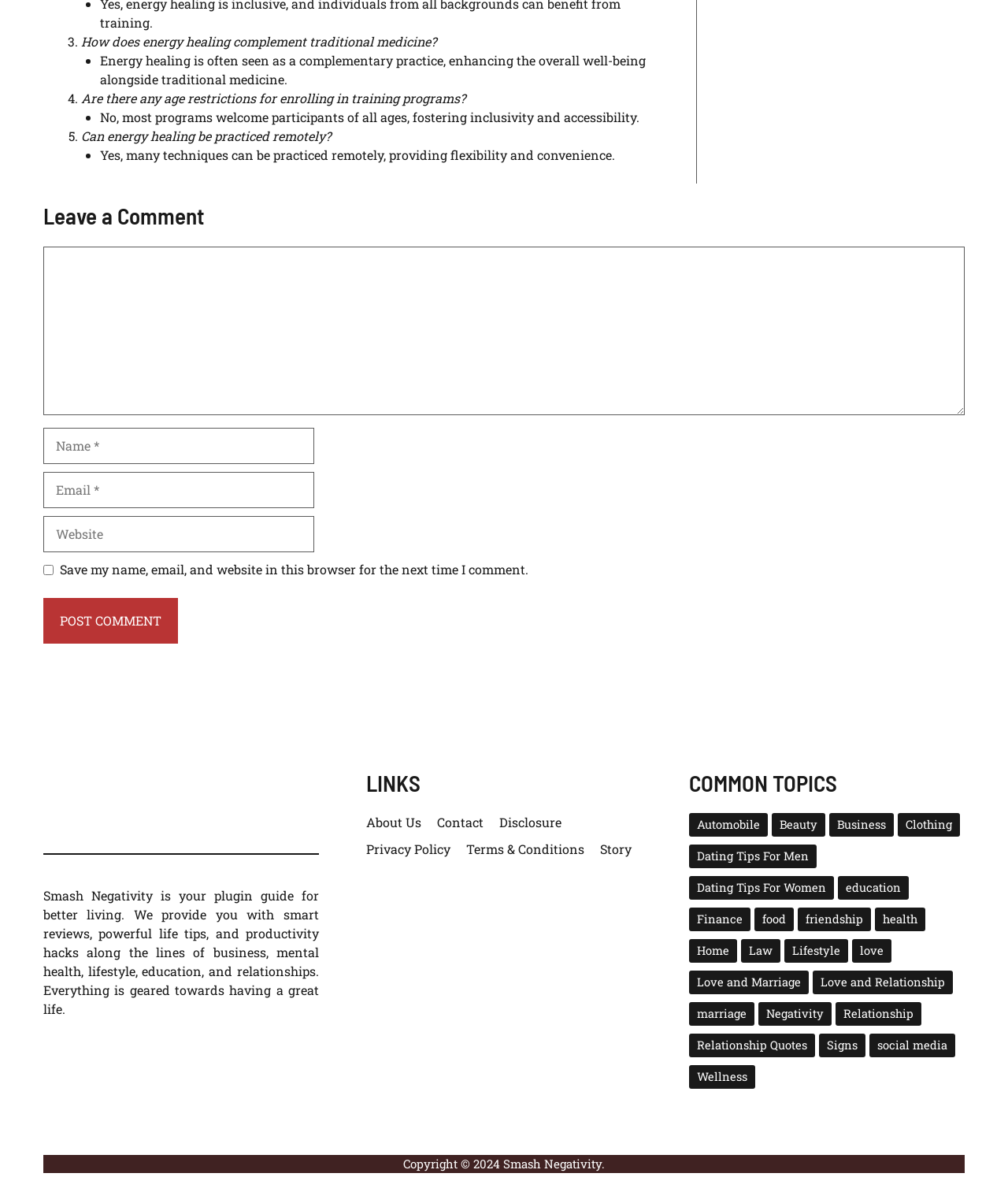Identify the bounding box for the element characterized by the following description: "Love and Marriage".

[0.684, 0.807, 0.802, 0.827]